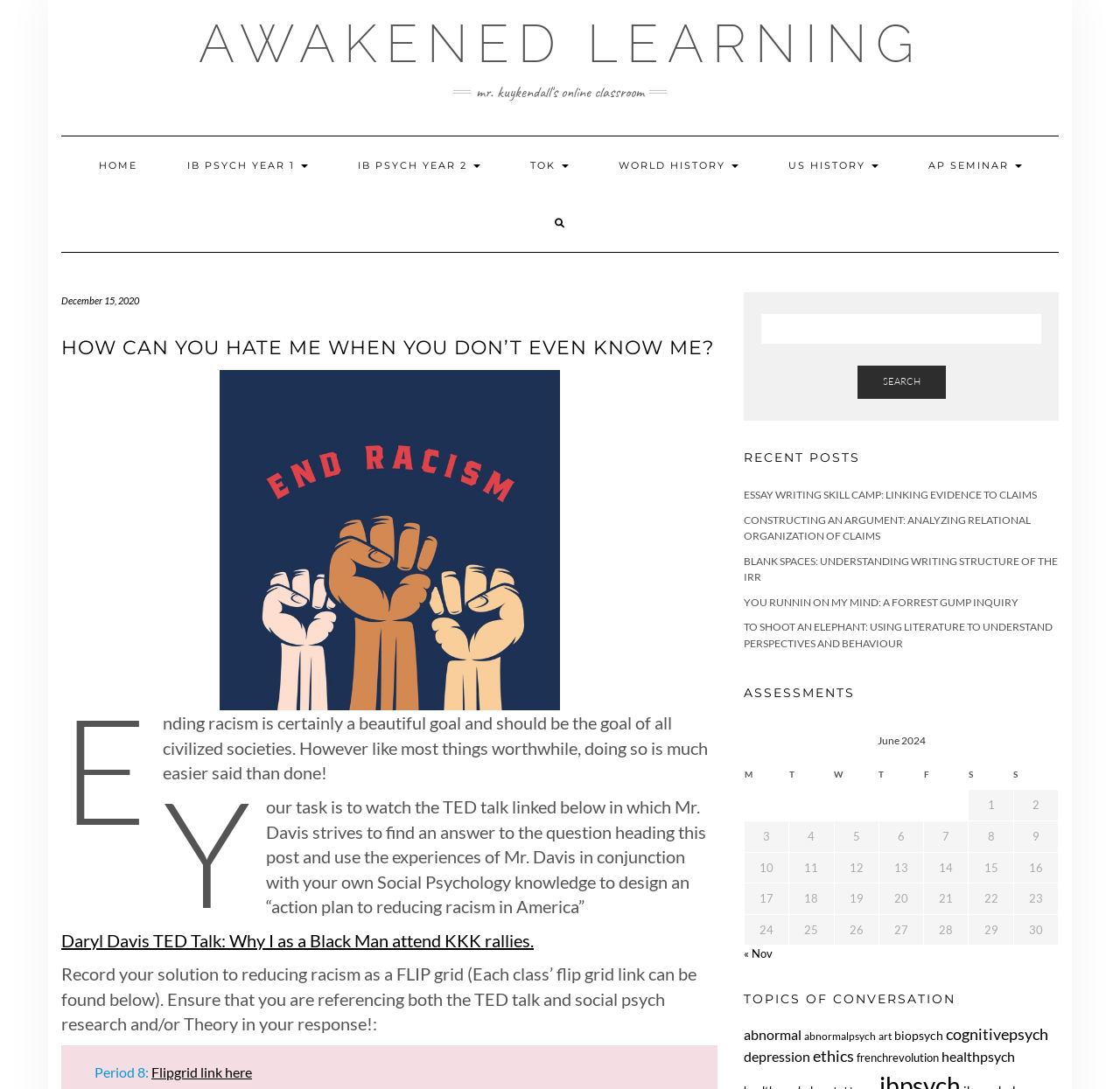Predict the bounding box of the UI element based on this description: "World History".

[0.531, 0.125, 0.68, 0.178]